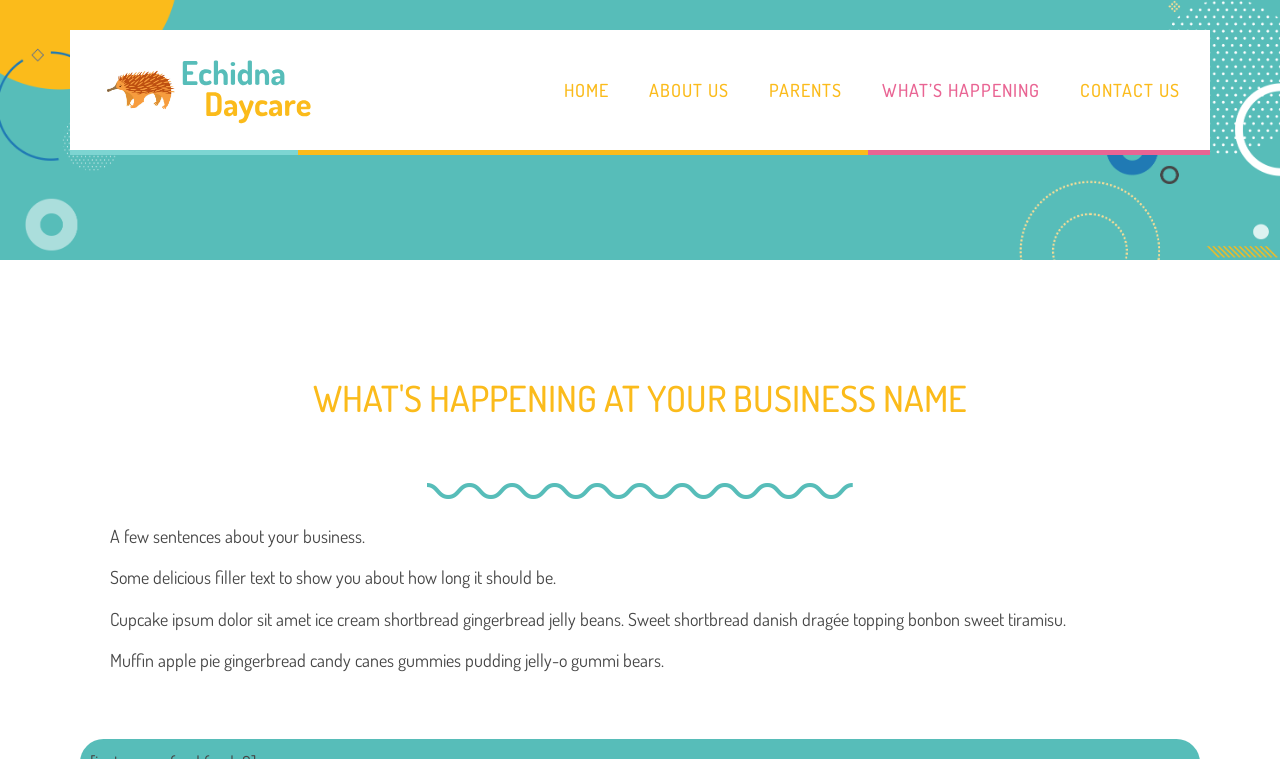Identify the bounding box coordinates for the UI element mentioned here: "About Us". Provide the coordinates as four float values between 0 and 1, i.e., [left, top, right, bottom].

[0.491, 0.088, 0.585, 0.149]